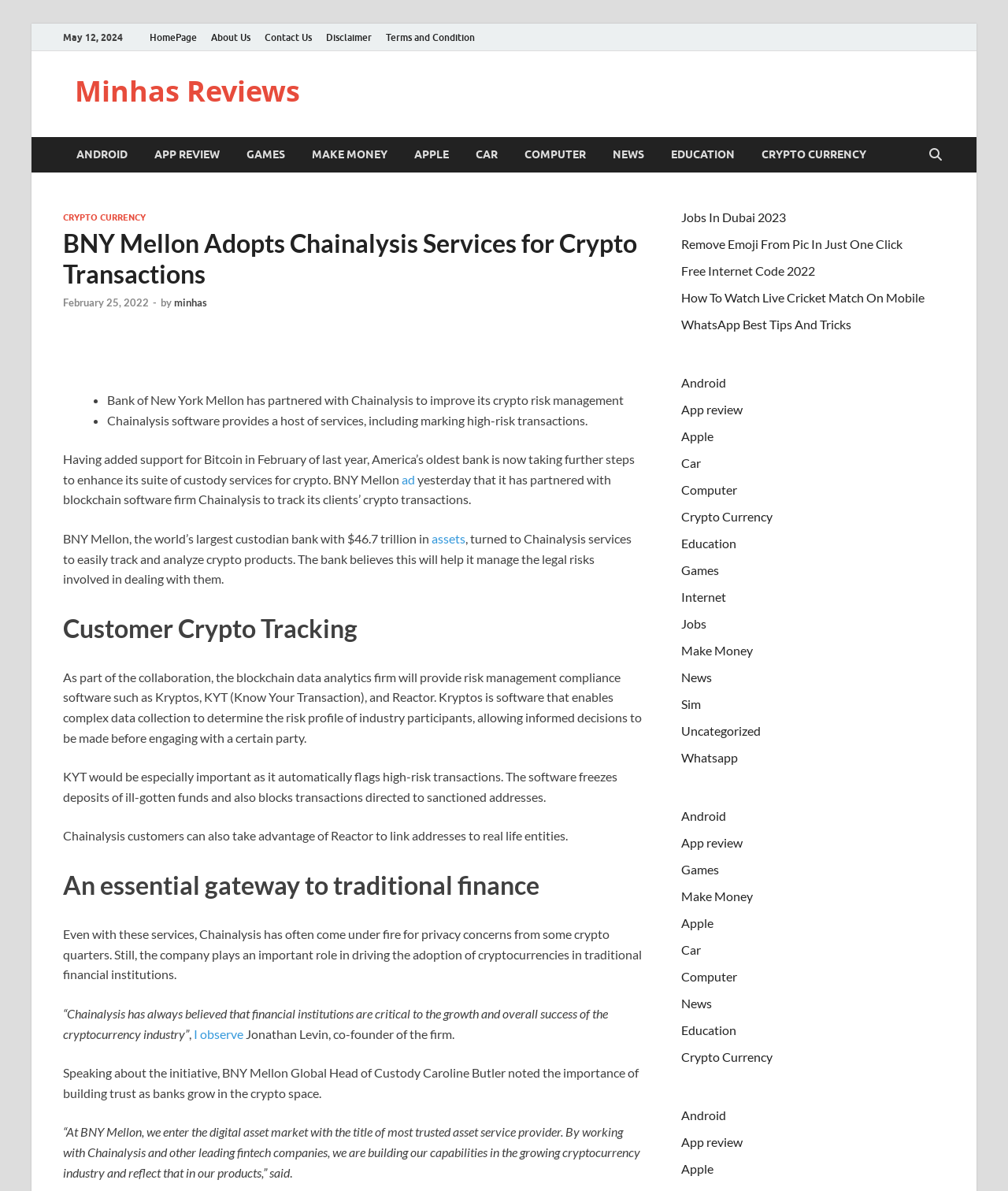Find the bounding box coordinates of the clickable area that will achieve the following instruction: "Read the 'Unlock the Money-Saving Code' article".

None